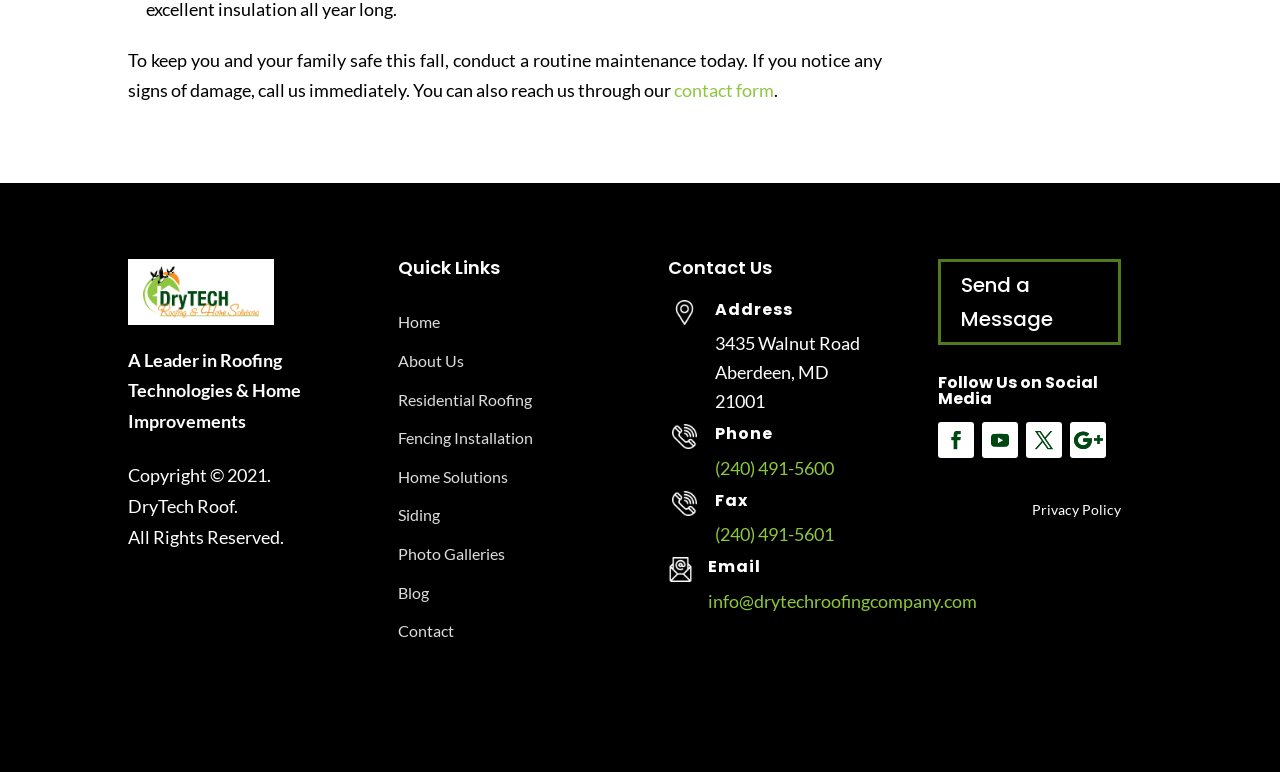Give a one-word or one-phrase response to the question: 
What is the company's name?

The Pro Design Group